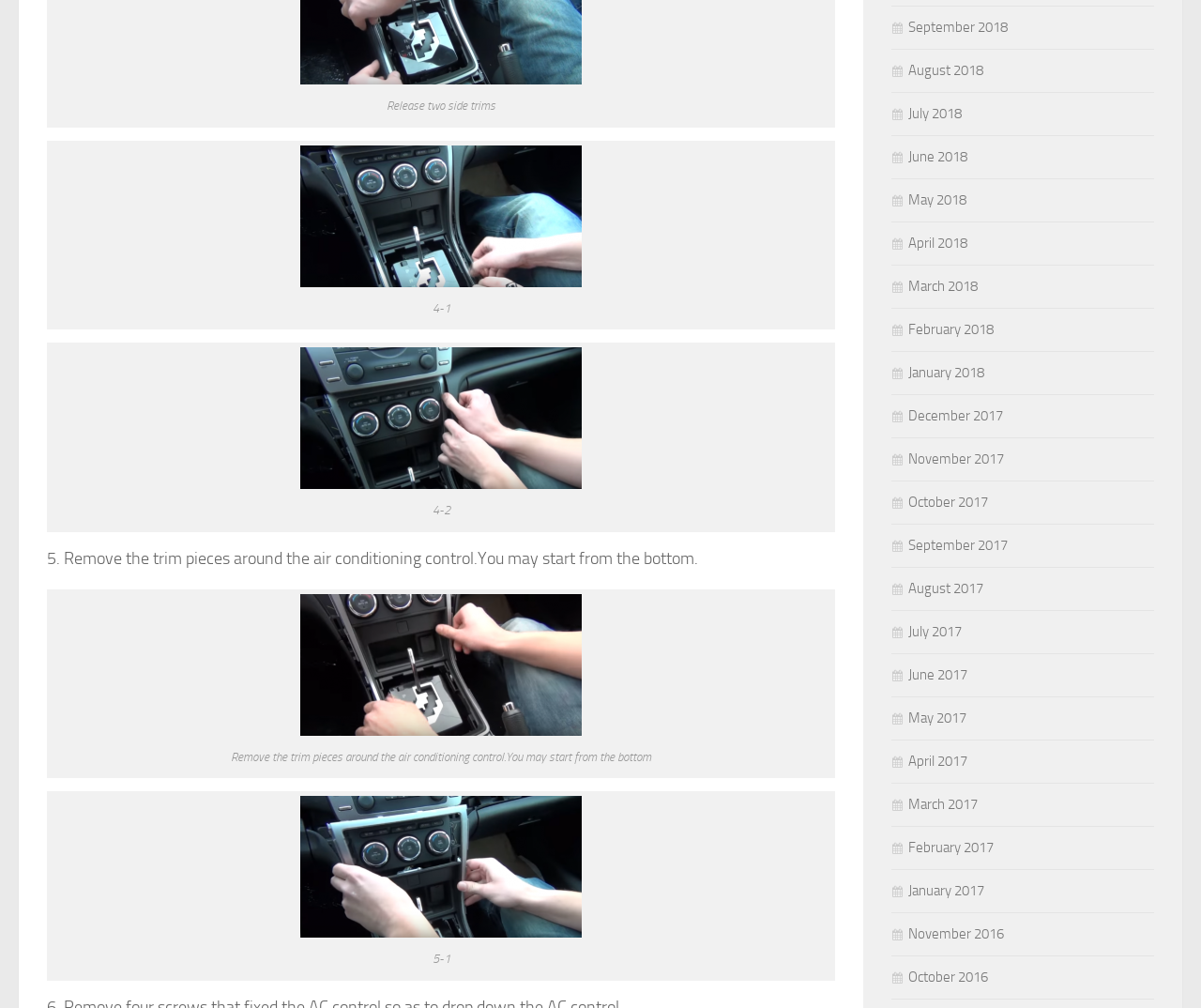Extract the bounding box of the UI element described as: "August 2018".

[0.742, 0.062, 0.819, 0.078]